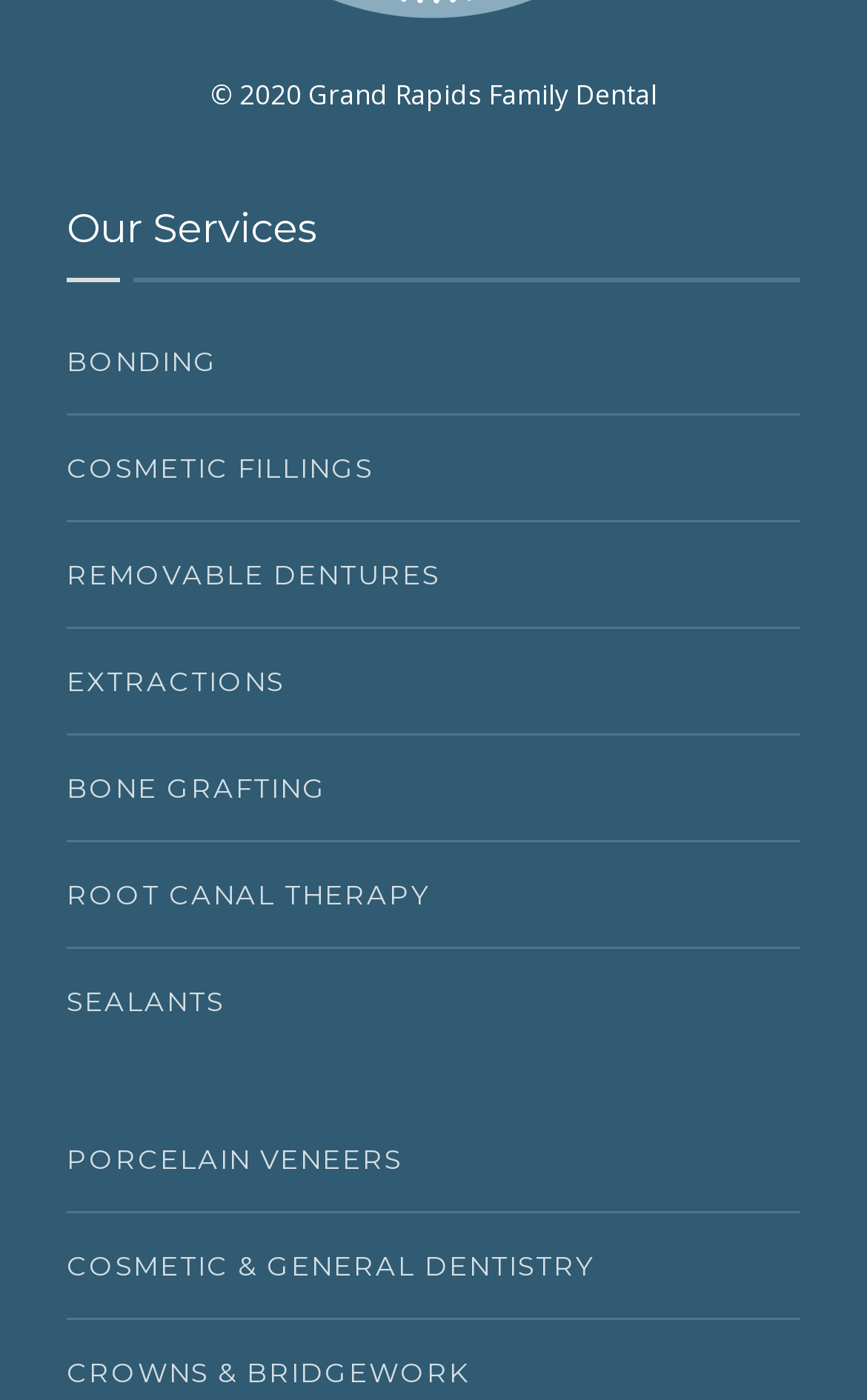Determine the coordinates of the bounding box that should be clicked to complete the instruction: "view bonding services". The coordinates should be represented by four float numbers between 0 and 1: [left, top, right, bottom].

[0.077, 0.221, 0.923, 0.297]